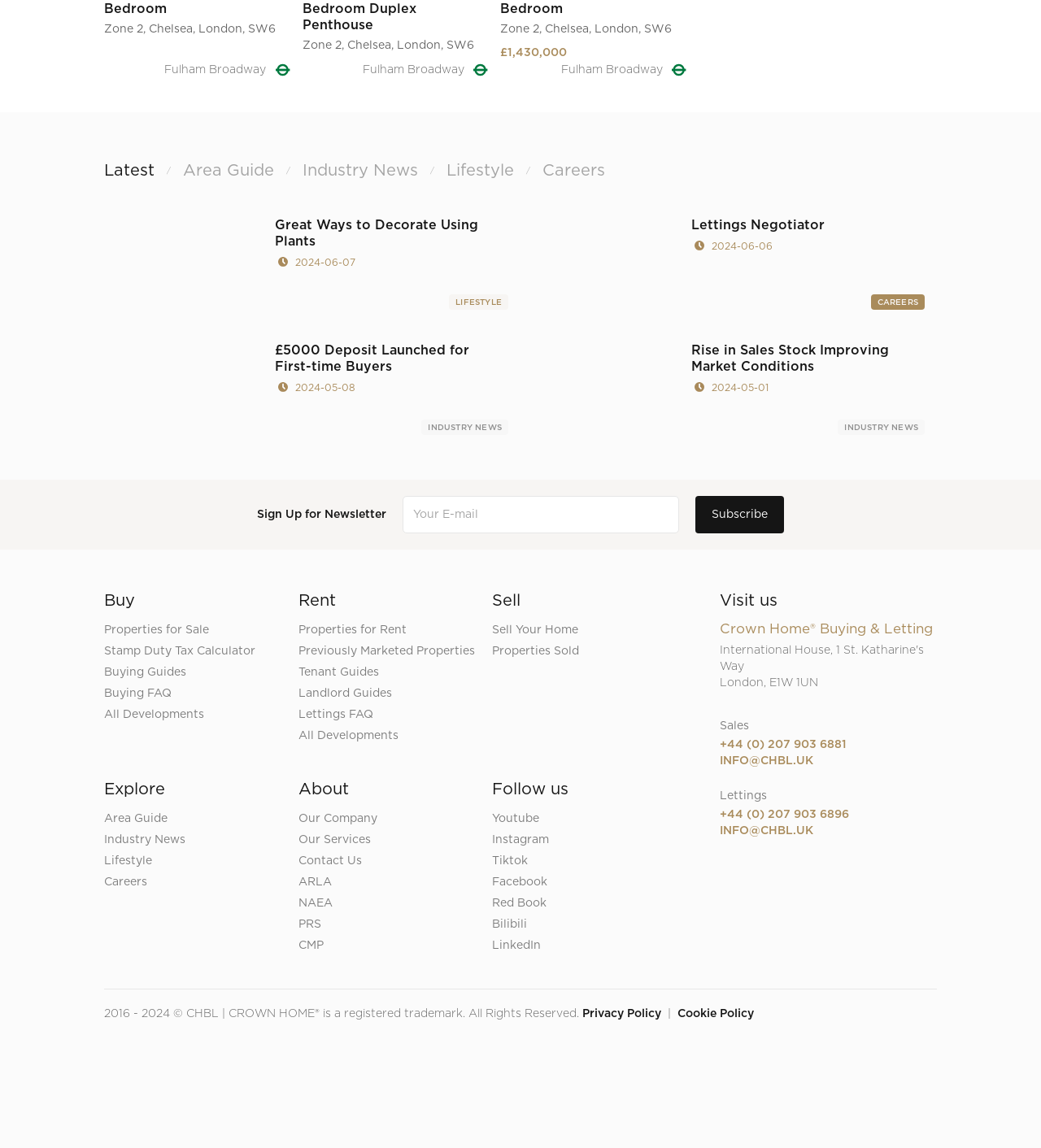Give a one-word or phrase response to the following question: How many social media platforms are listed under 'Follow us'?

6